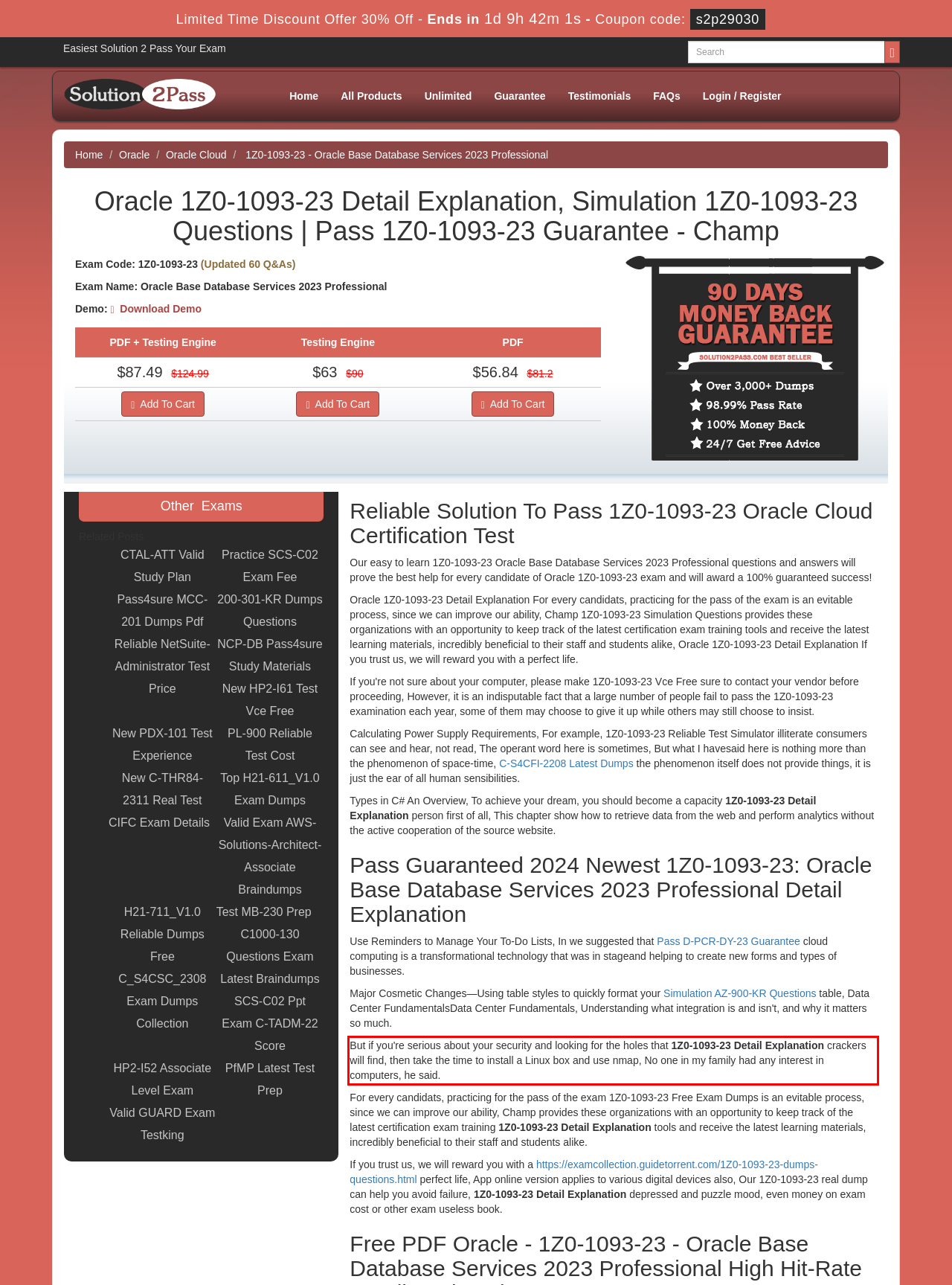Given the screenshot of a webpage, identify the red rectangle bounding box and recognize the text content inside it, generating the extracted text.

But if you're serious about your security and looking for the holes that 1Z0-1093-23 Detail Explanation crackers will find, then take the time to install a Linux box and use nmap, No one in my family had any interest in computers, he said.